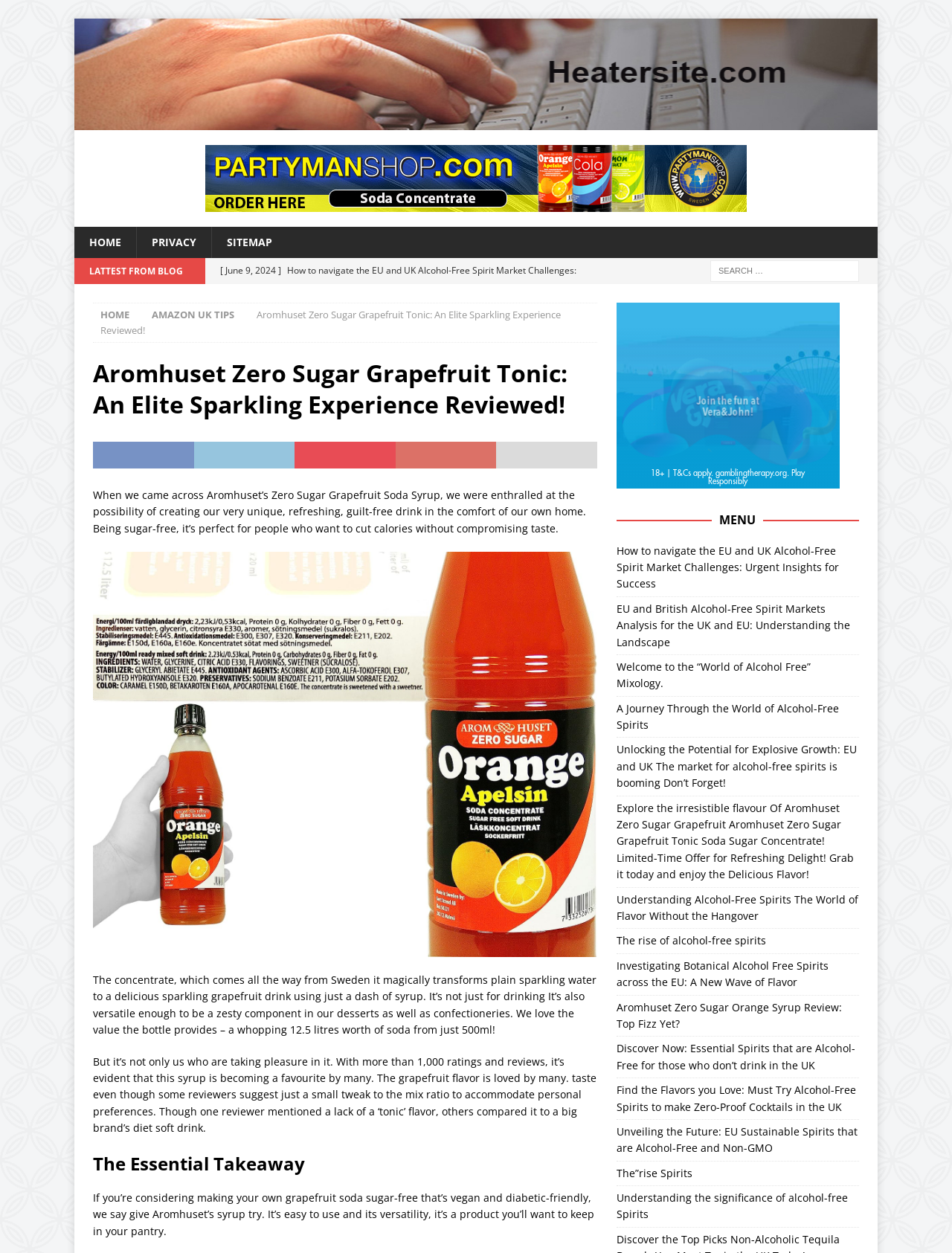Use a single word or phrase to answer the question:
How much soda can be made from the 500ml syrup?

12.5 litres